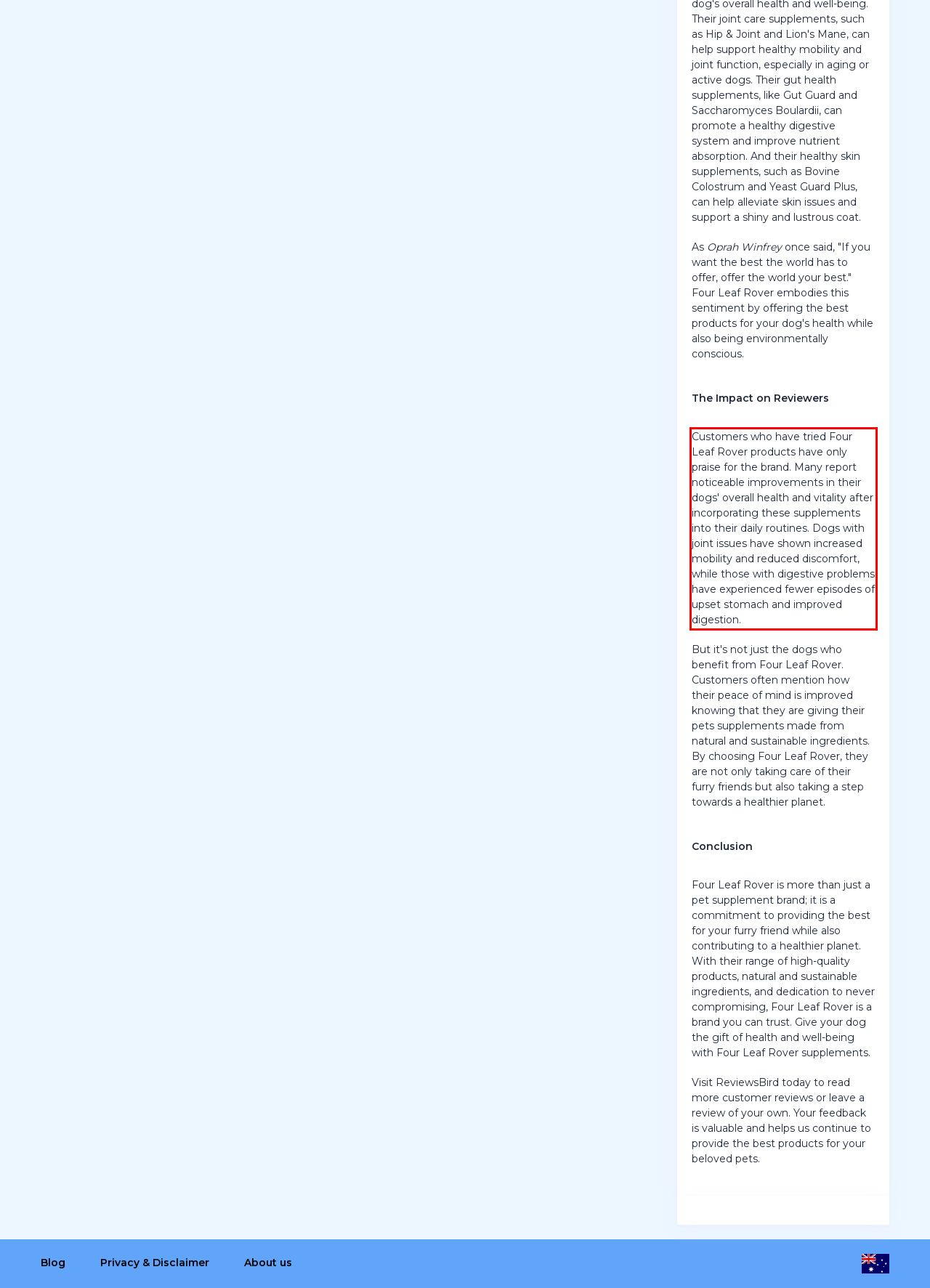Identify the text inside the red bounding box on the provided webpage screenshot by performing OCR.

Customers who have tried Four Leaf Rover products have only praise for the brand. Many report noticeable improvements in their dogs' overall health and vitality after incorporating these supplements into their daily routines. Dogs with joint issues have shown increased mobility and reduced discomfort, while those with digestive problems have experienced fewer episodes of upset stomach and improved digestion.